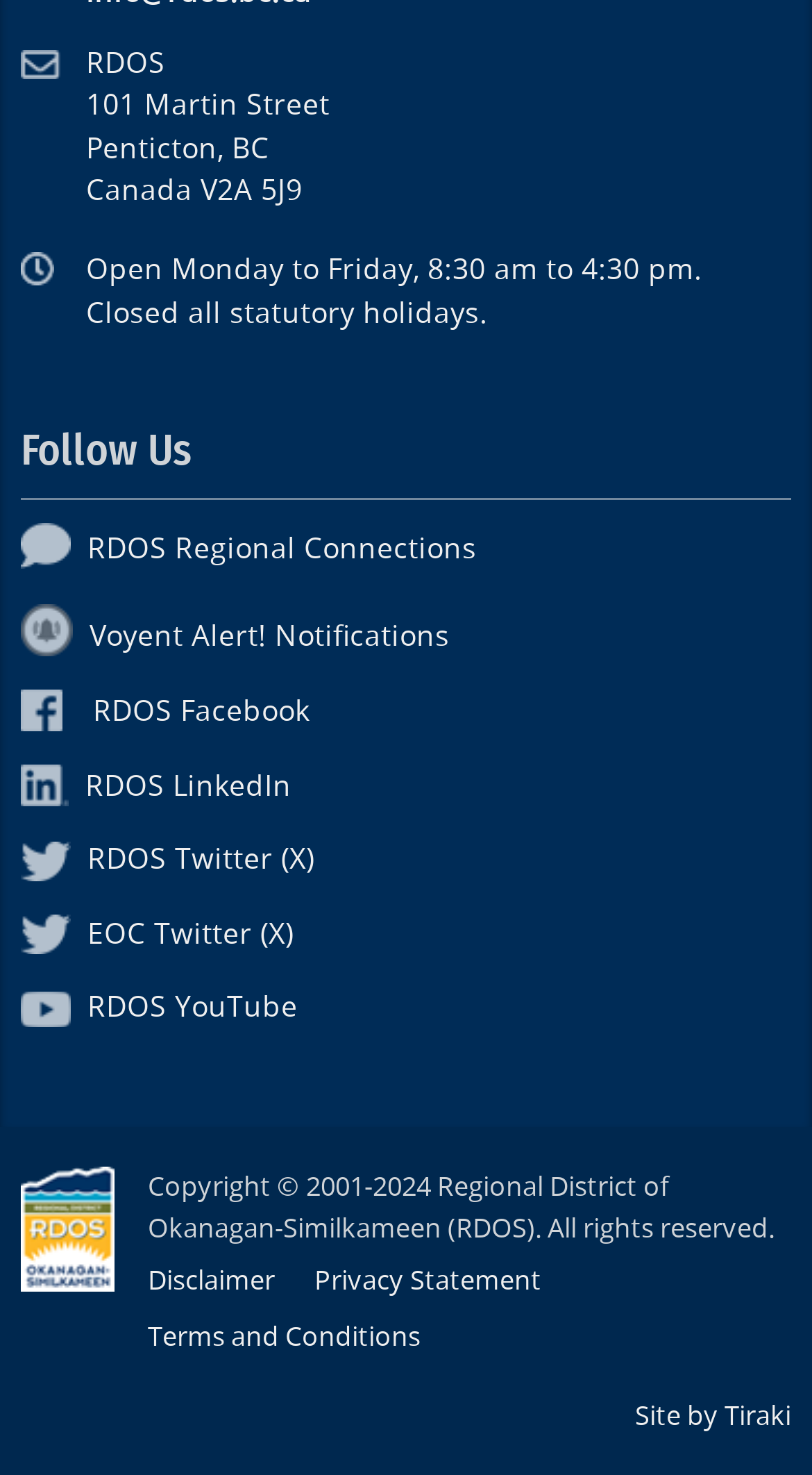What are the office hours of RDOS?
From the details in the image, answer the question comprehensively.

I found the office hours by reading the static text element with ID 501, which is located below the clock icon.